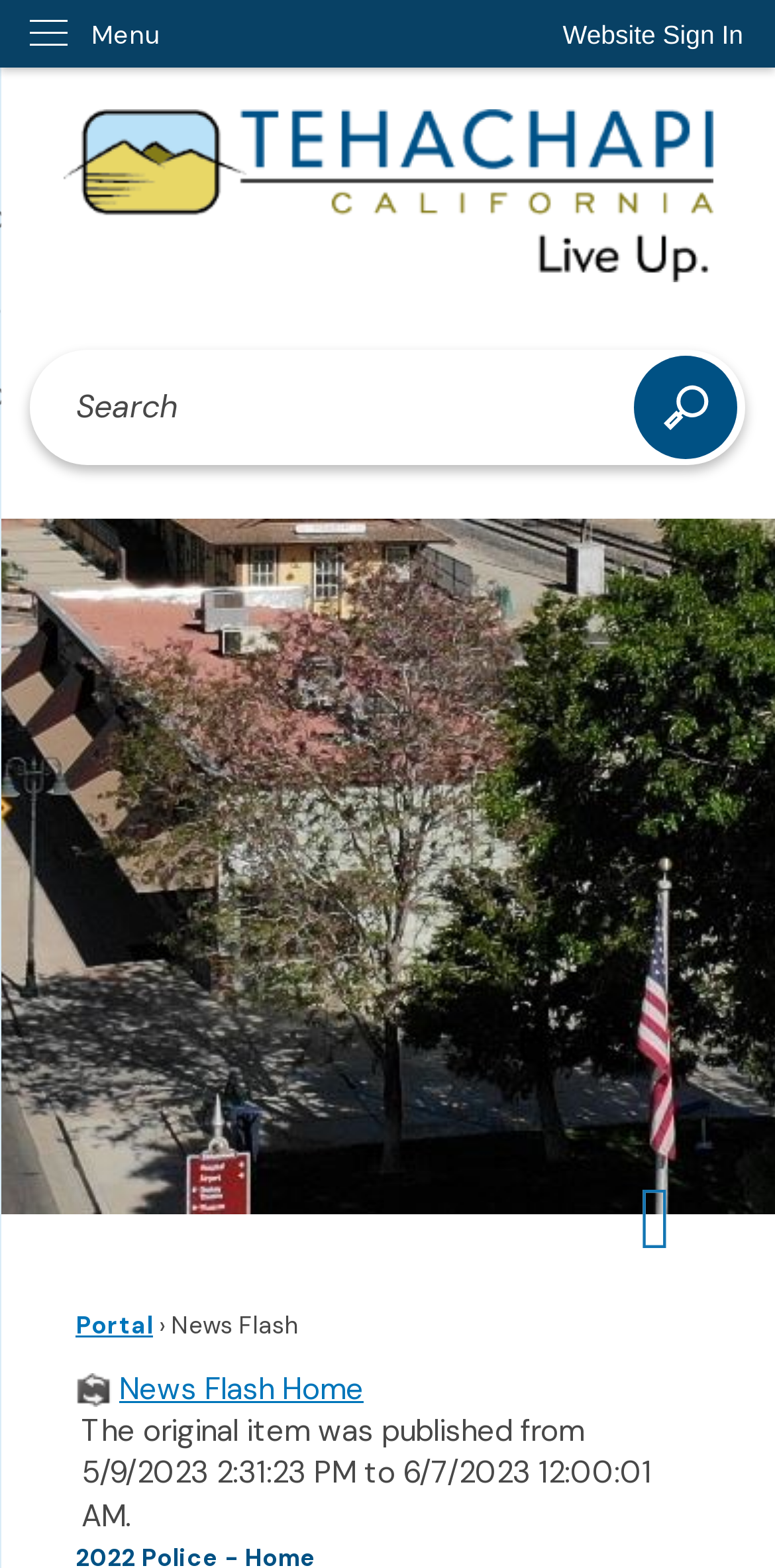Give a concise answer using one word or a phrase to the following question:
How many links are in the breadcrumb navigation?

3